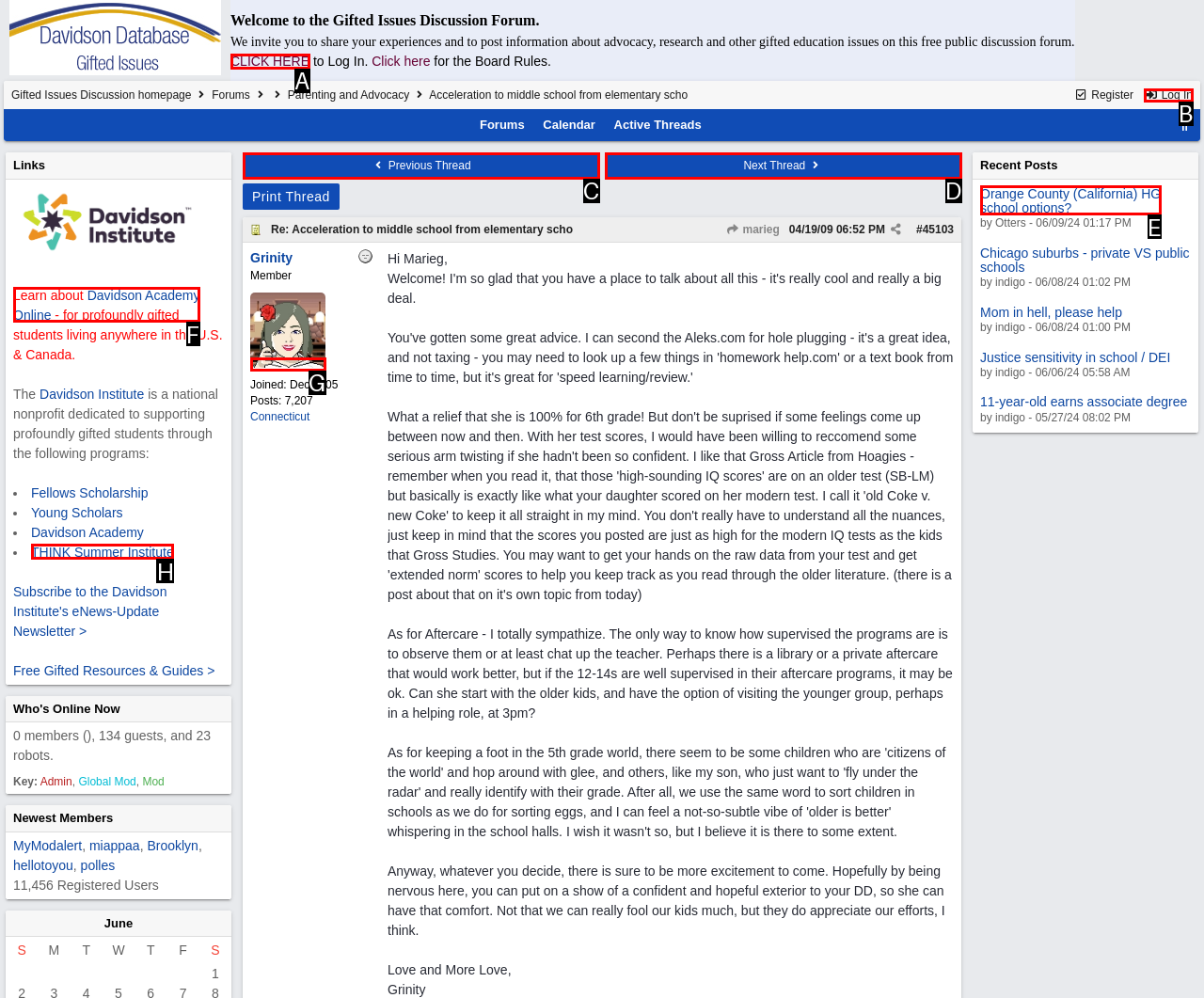To complete the task: Learn about the Davidson Academy Online, select the appropriate UI element to click. Respond with the letter of the correct option from the given choices.

F